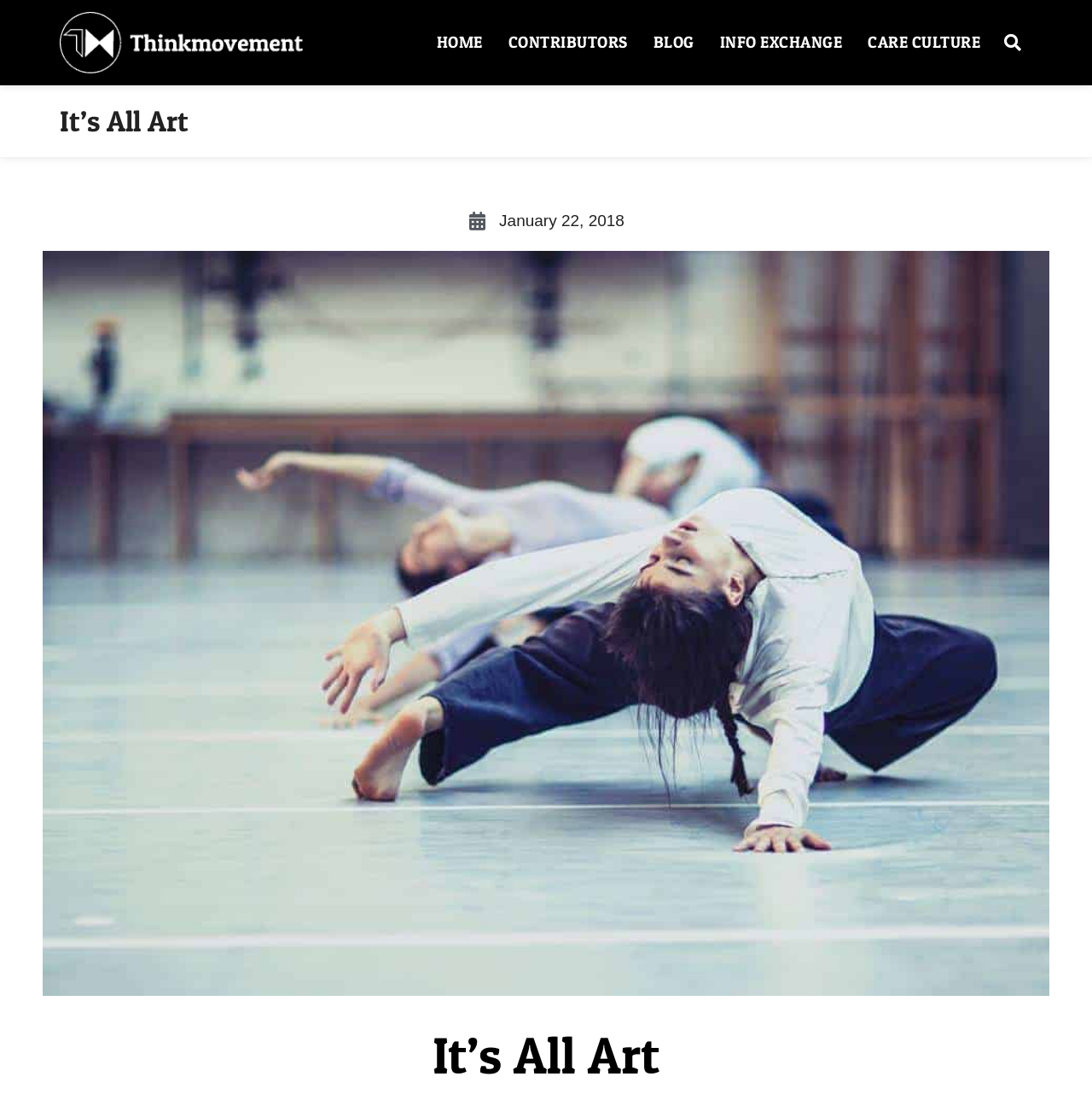Please respond to the question with a concise word or phrase:
Is there a search function on the page?

Yes